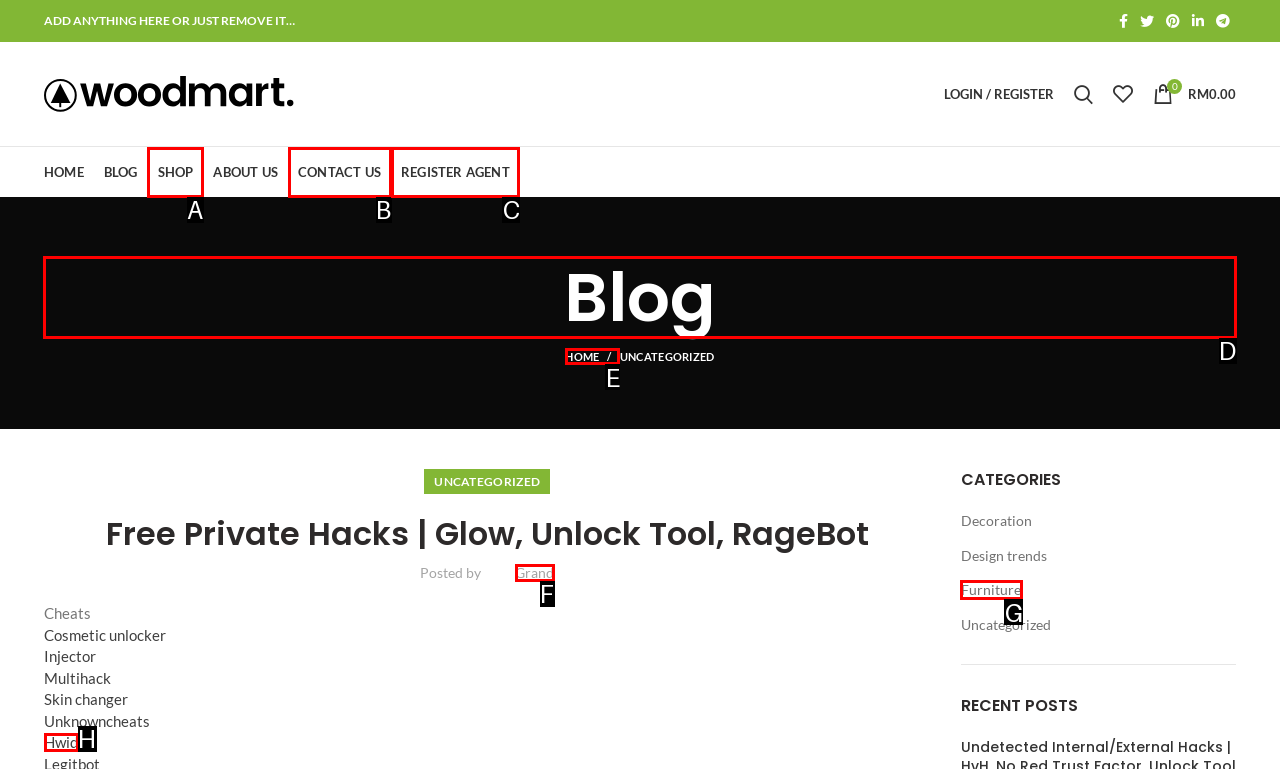Which lettered option should I select to achieve the task: Read the blog according to the highlighted elements in the screenshot?

D